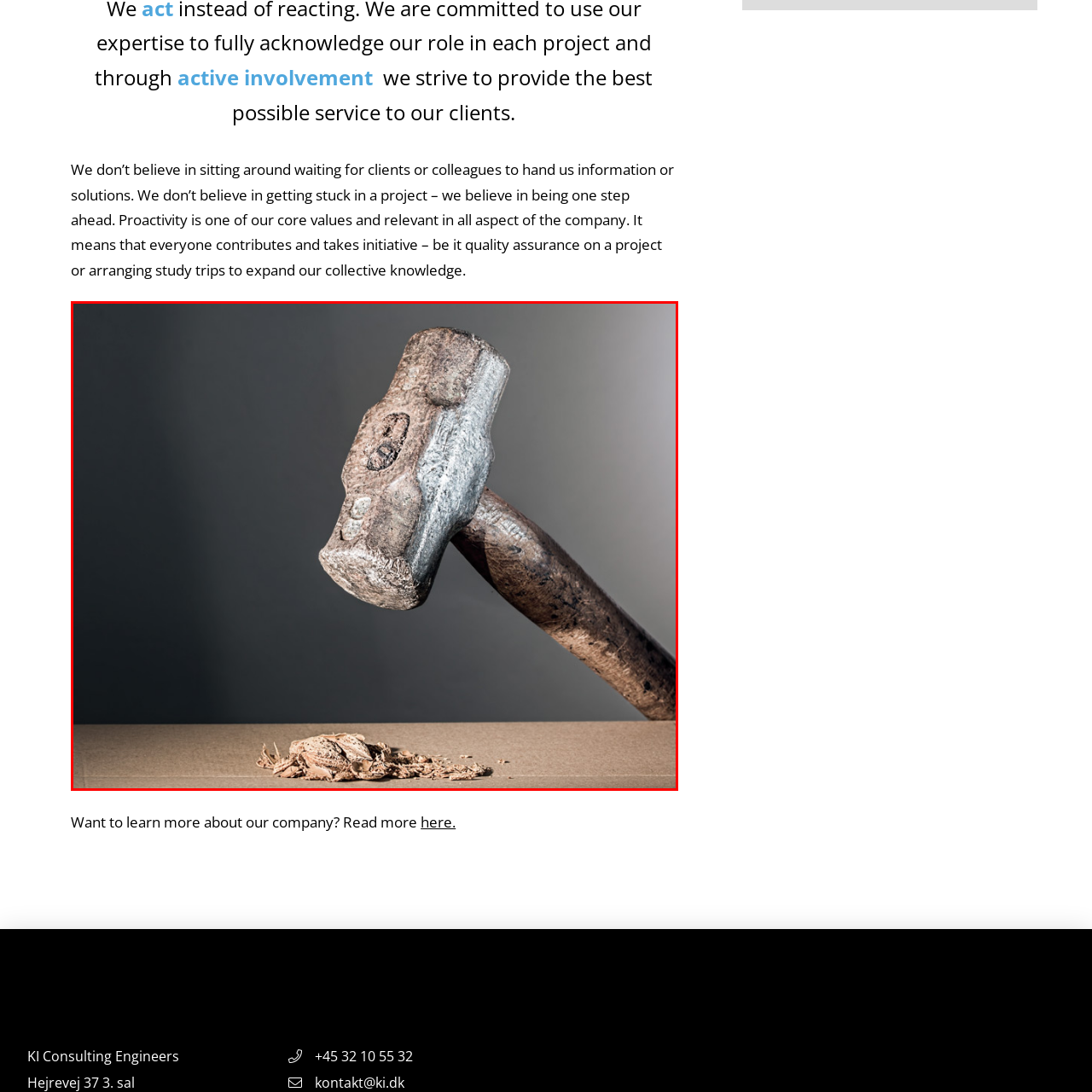Focus on the image within the purple boundary, What is the state of the debris on the surface? 
Answer briefly using one word or phrase.

rough and shorn